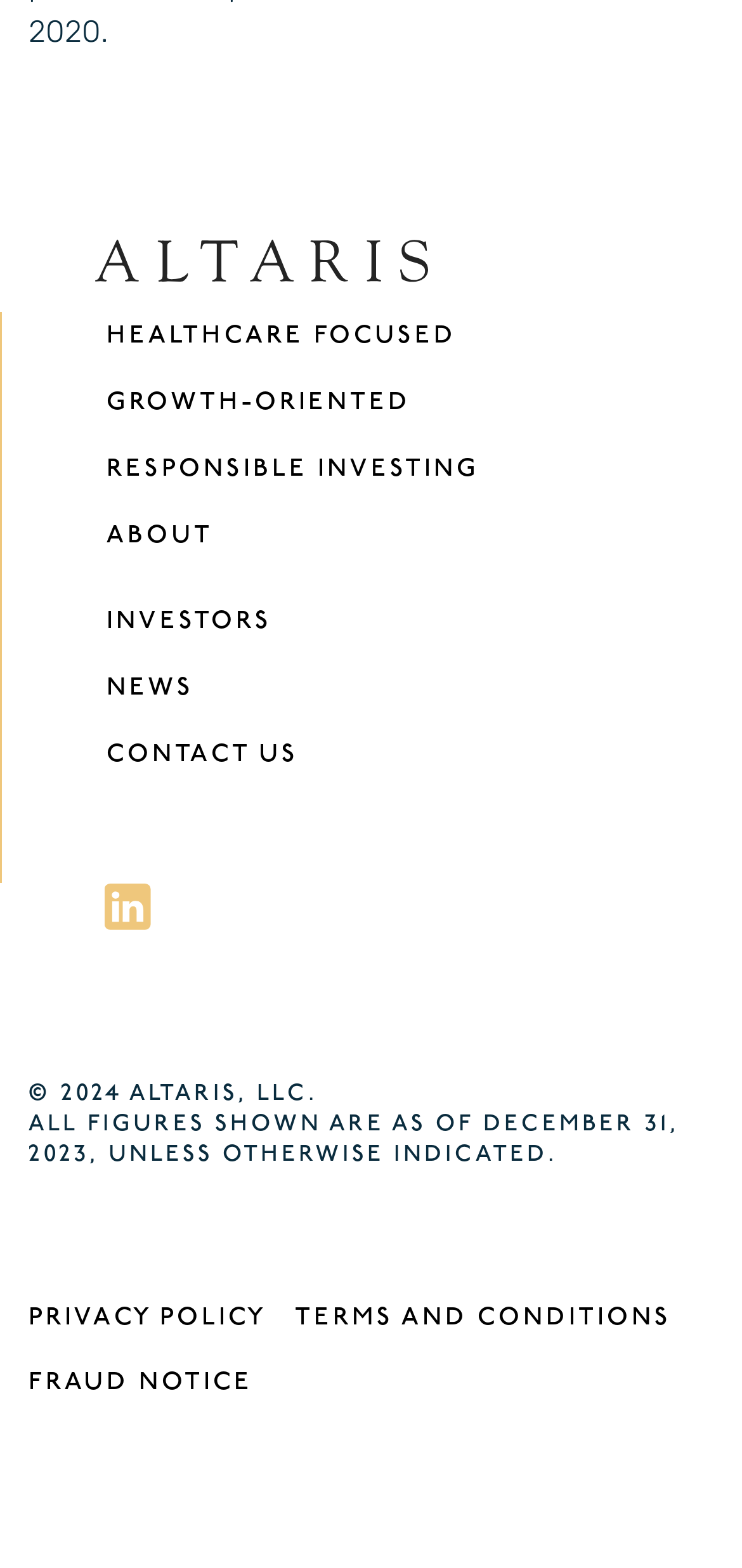Identify the bounding box coordinates for the UI element described as follows: Terms and Conditions. Use the format (top-left x, top-left y, bottom-right x, bottom-right y) and ensure all values are floating point numbers between 0 and 1.

[0.397, 0.826, 0.931, 0.854]